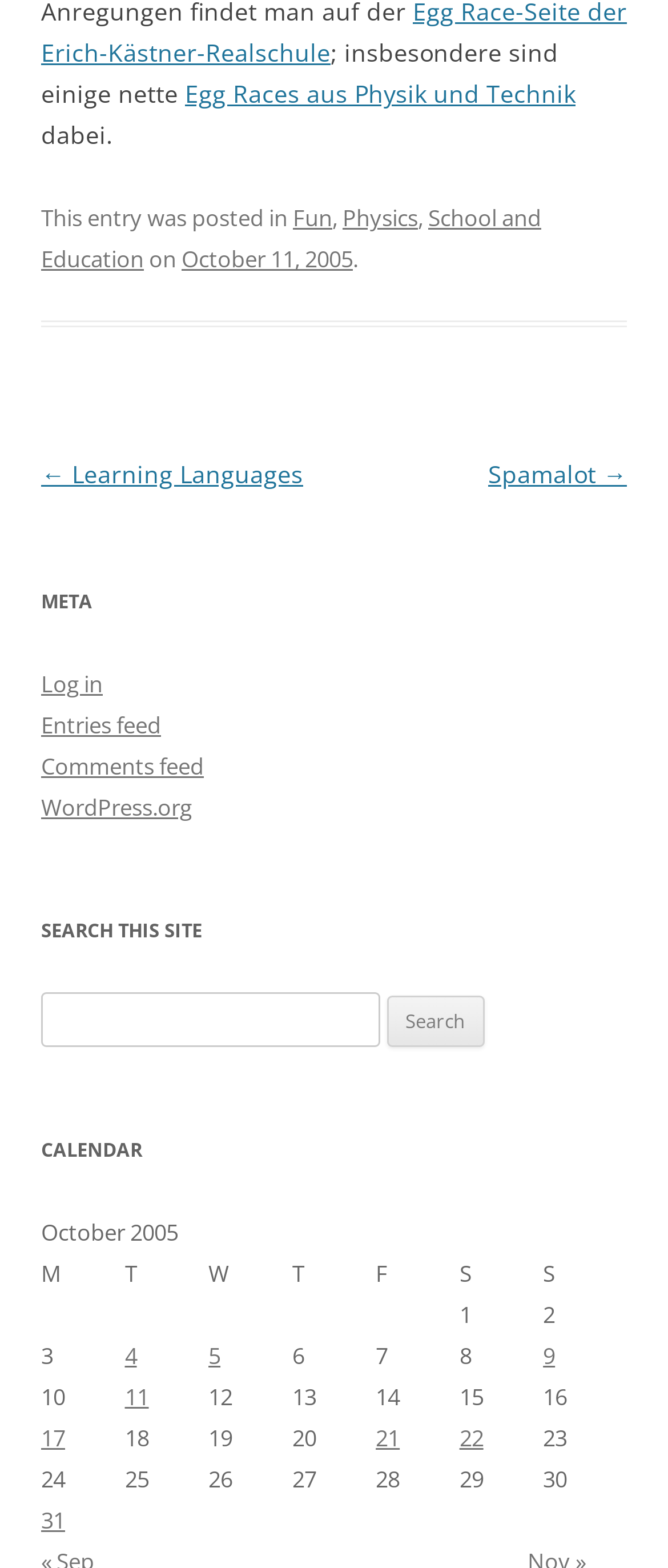Reply to the question below using a single word or brief phrase:
What is the date of this post?

October 11, 2005